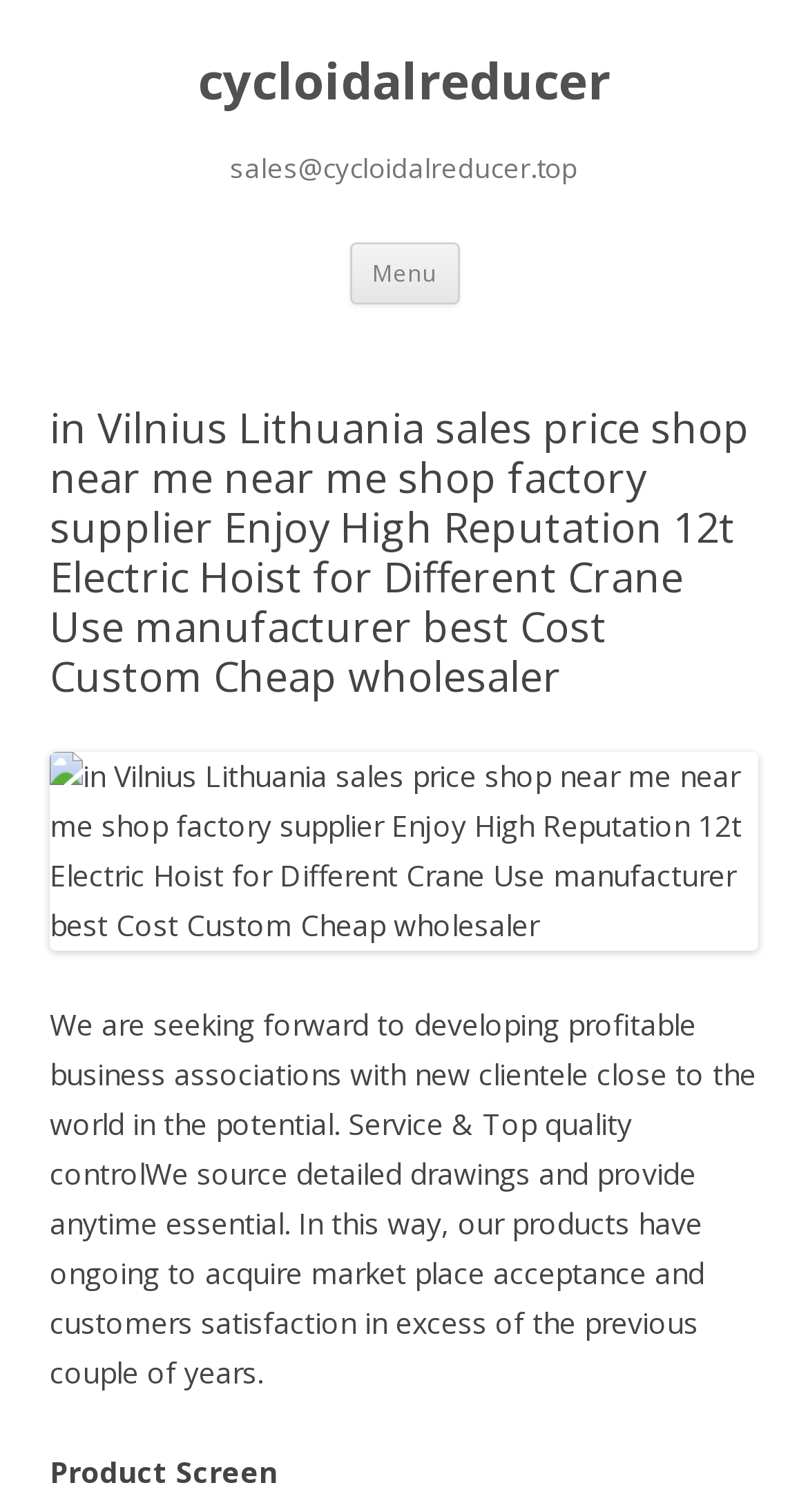What is the section below the image about?
Carefully analyze the image and provide a detailed answer to the question.

The section below the image is labeled 'Product Screen', which likely displays information about the product, such as its features, specifications, or applications. This section may provide more detailed information about the 12t Electric Hoist.